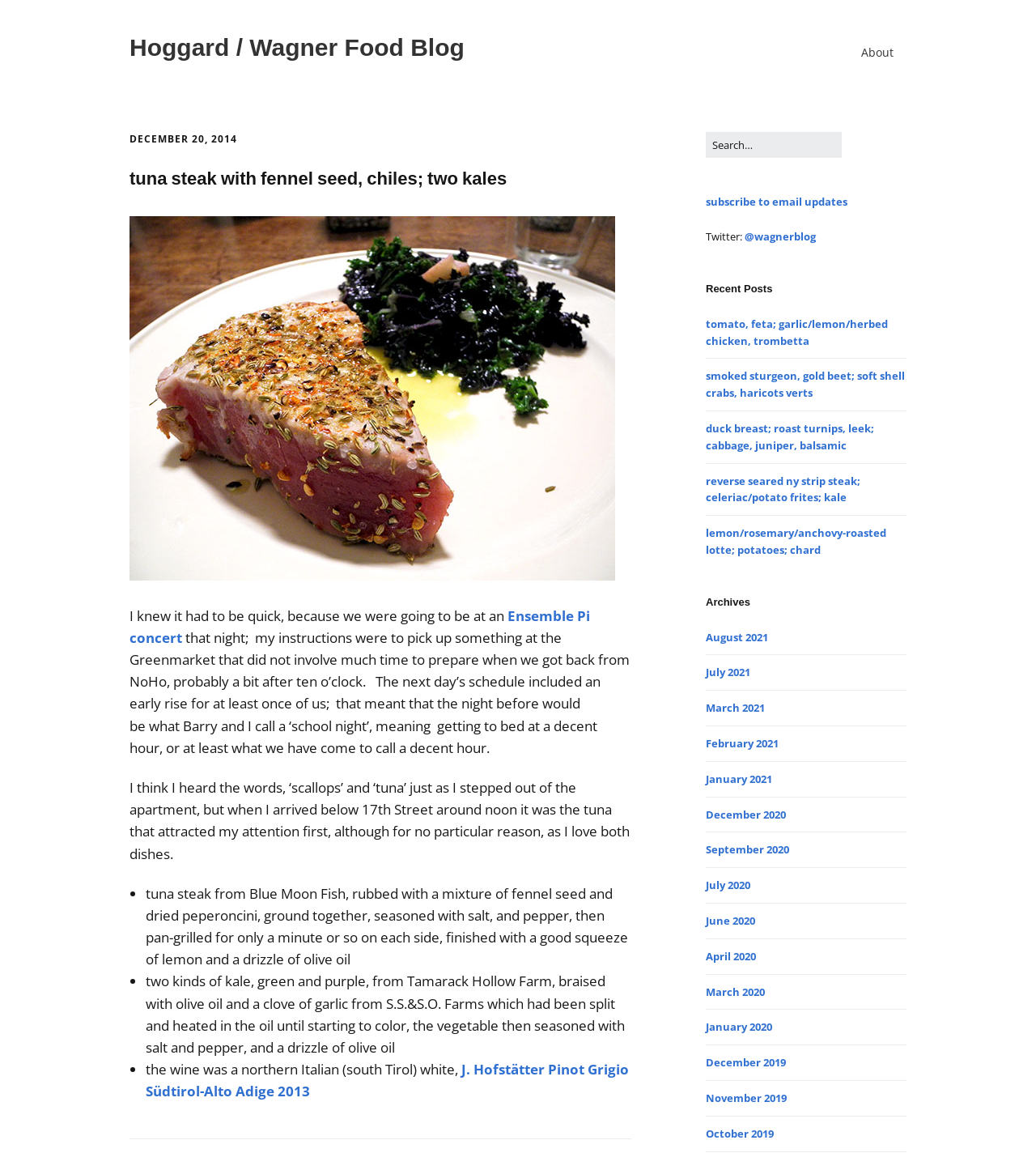Predict the bounding box of the UI element based on the description: "Ensemble Pi concert". The coordinates should be four float numbers between 0 and 1, formatted as [left, top, right, bottom].

[0.125, 0.526, 0.57, 0.561]